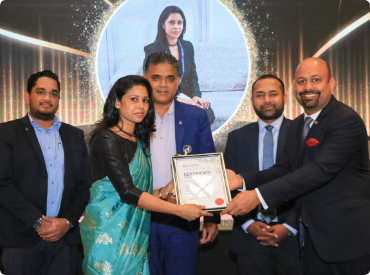Analyze the image and provide a detailed caption.

The image captures a moment from the "Service Excellence Awards 2023", hosted by Hamoos Travels. In this dynamic scene, a female award recipient, dressed in a traditional sari, is receiving a certificate with an emblem clearly visible on it from a prominent male figure who stands beside her, symbolizing recognition and achievement. Behind them, a backdrop highlights a large image of a smiling woman, likely a guest of honor or a key figure in the event. 

Surrounding the main award ceremony are three other professionals, dressed in business attire, who represent a mix of pride and enthusiasm in this celebratory moment. The overall atmosphere is one of appreciation and success, illustrating the significance of service excellence within the industry. The background features shimmering lights, enhancing the festive feel of this special occasion.